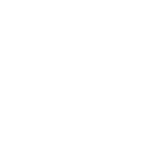What is Wilier Triestina known for in cycling technology?
Refer to the image and provide a one-word or short phrase answer.

Innovation